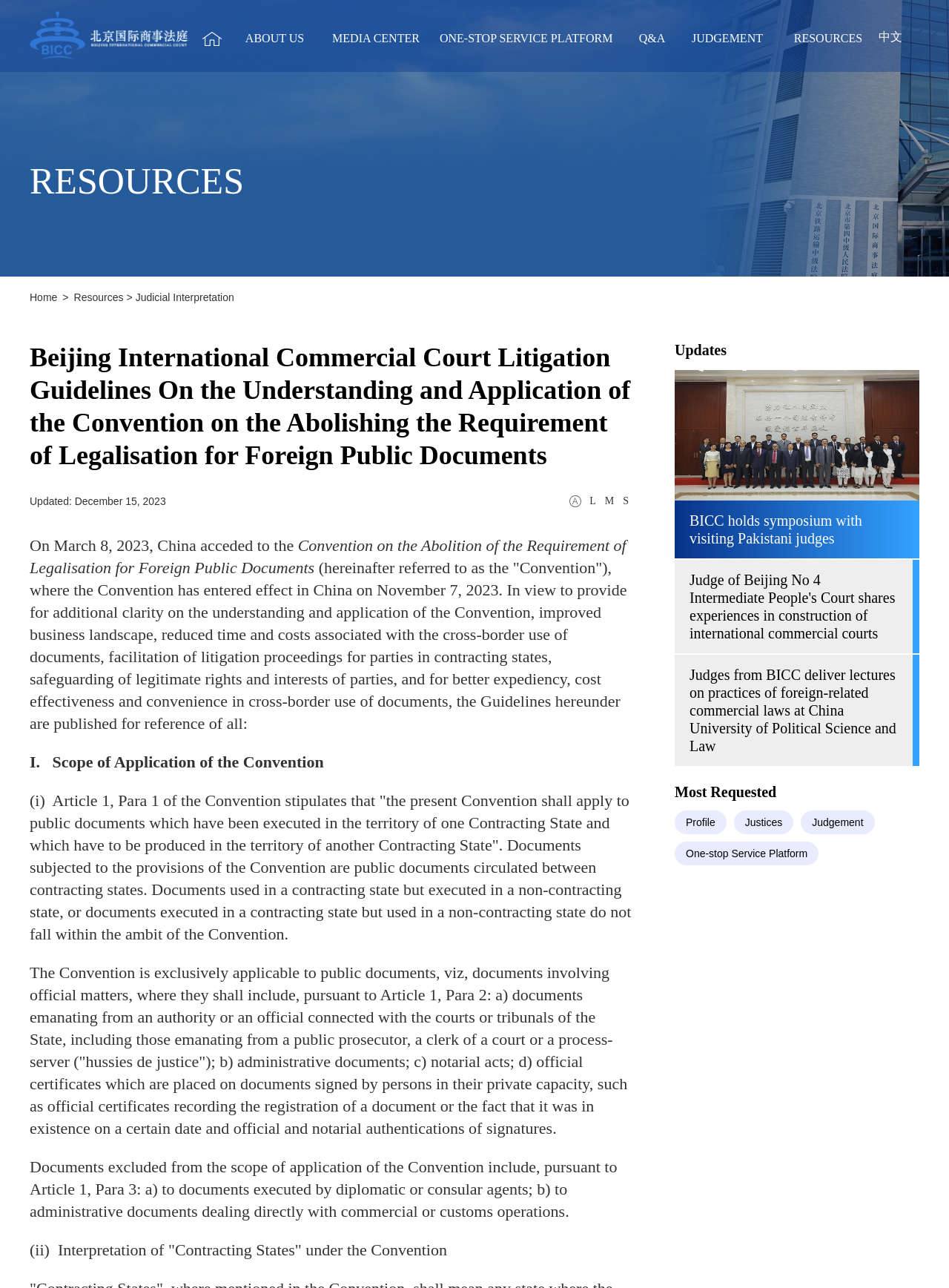What is the date of the last update?
Using the details shown in the screenshot, provide a comprehensive answer to the question.

The date of the last update can be found in the static text element at the top of the webpage, which reads 'Updated: December 15, 2023'.